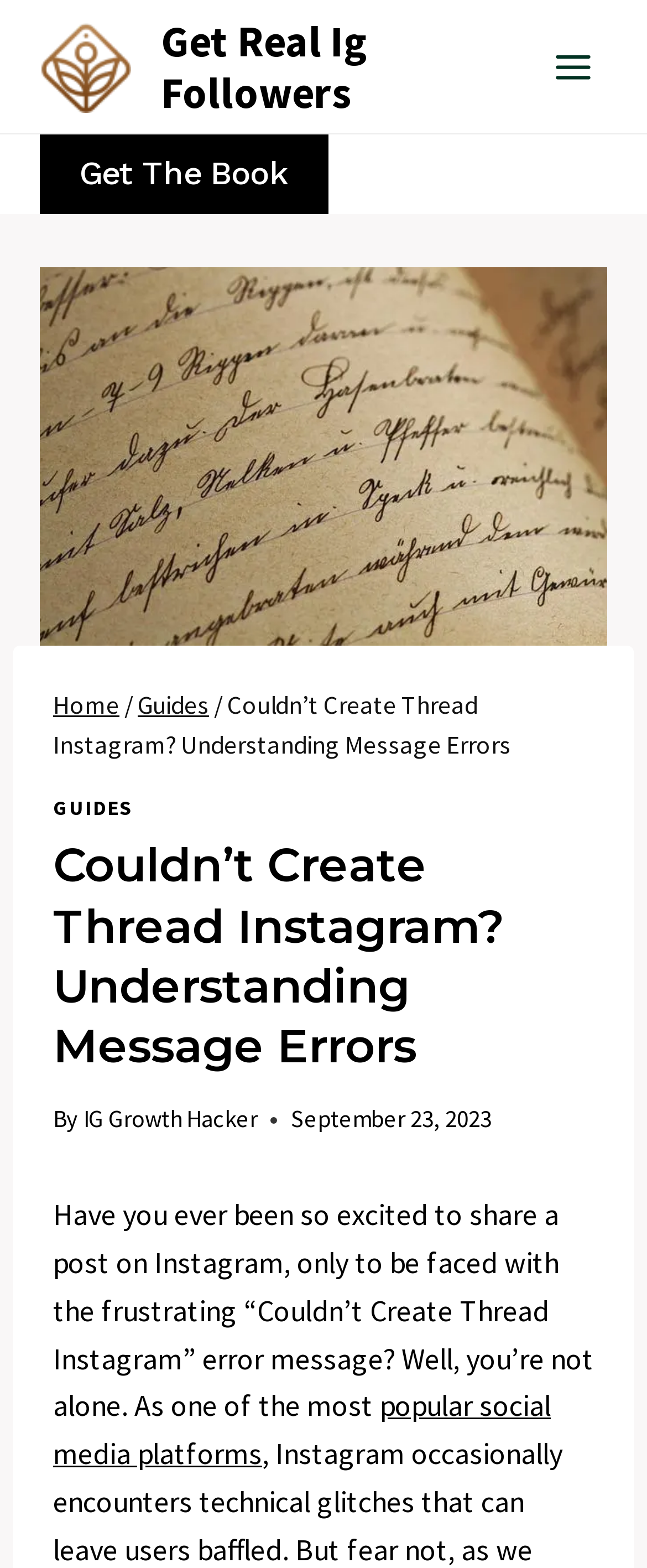Pinpoint the bounding box coordinates of the element you need to click to execute the following instruction: "Visit the 'Guides' page". The bounding box should be represented by four float numbers between 0 and 1, in the format [left, top, right, bottom].

[0.213, 0.439, 0.323, 0.459]